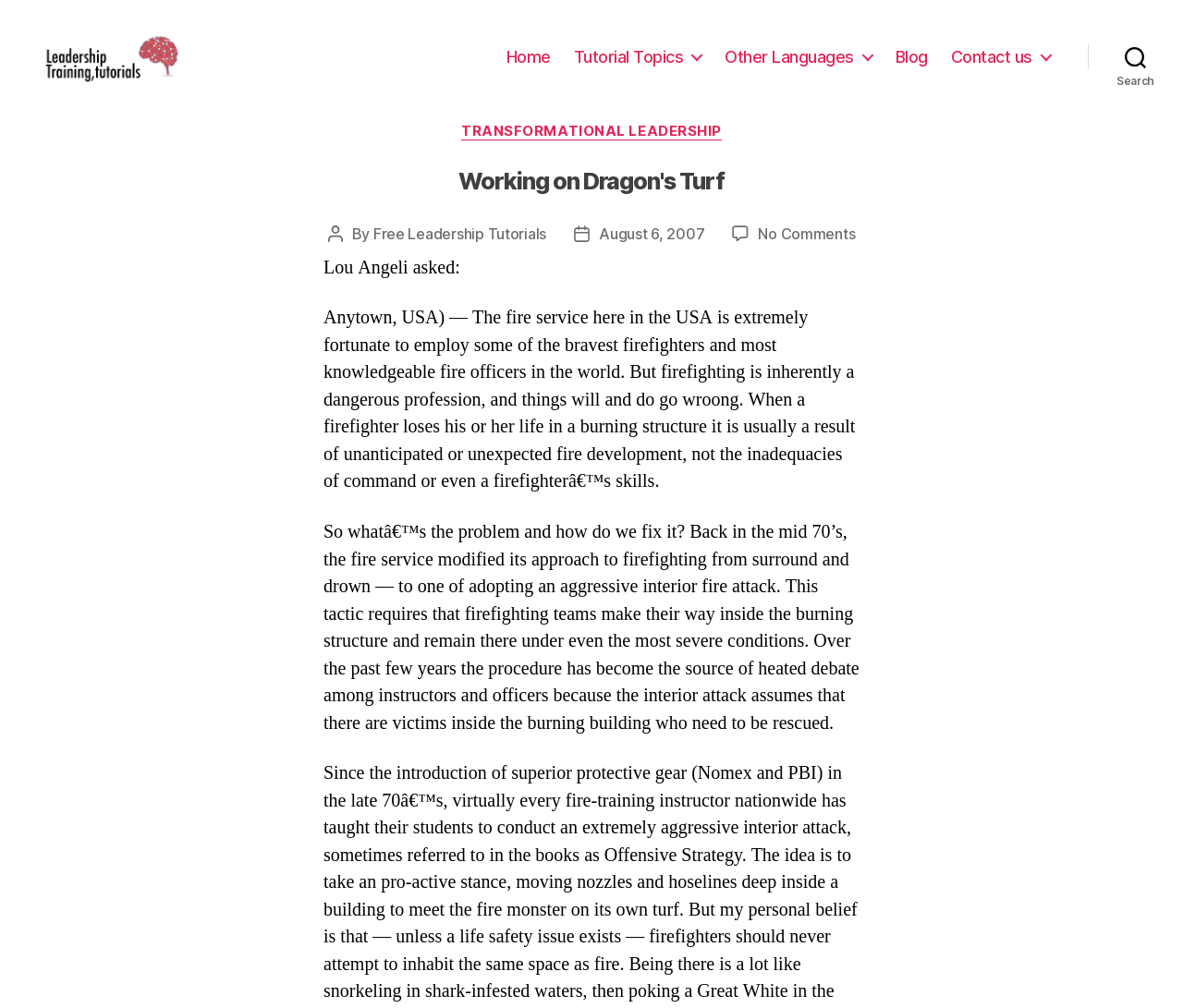Describe all the significant parts and information present on the webpage.

The webpage appears to be a blog post or article titled "Working on Dragon's Turf - Leadership Training Tutorials". At the top, there is a navigation bar with five links: "Home", "Tutorial Topics", "Other Languages", "Blog", and "Contact us". To the right of the navigation bar, there is a search button.

Below the navigation bar, there is a header section with a title "Working on Dragon's Turf" in a larger font size. Underneath the title, there is a section with the author's information, including a link to "Free Leadership Tutorials". The post date, "August 6, 2007", is also displayed.

The main content of the webpage is a long paragraph of text, which appears to be a discussion about the fire service in the USA. The text is divided into three sections, with the first section introducing the topic, the second section discussing the problem, and the third section exploring the solution. The text is written in a formal tone and includes some technical terms related to firefighting.

There is no prominent image on the webpage, but there is a small image associated with the "Leadership Training Tutorials" link at the top. Overall, the webpage has a simple and clean layout, with a focus on presenting the text content in a clear and readable manner.